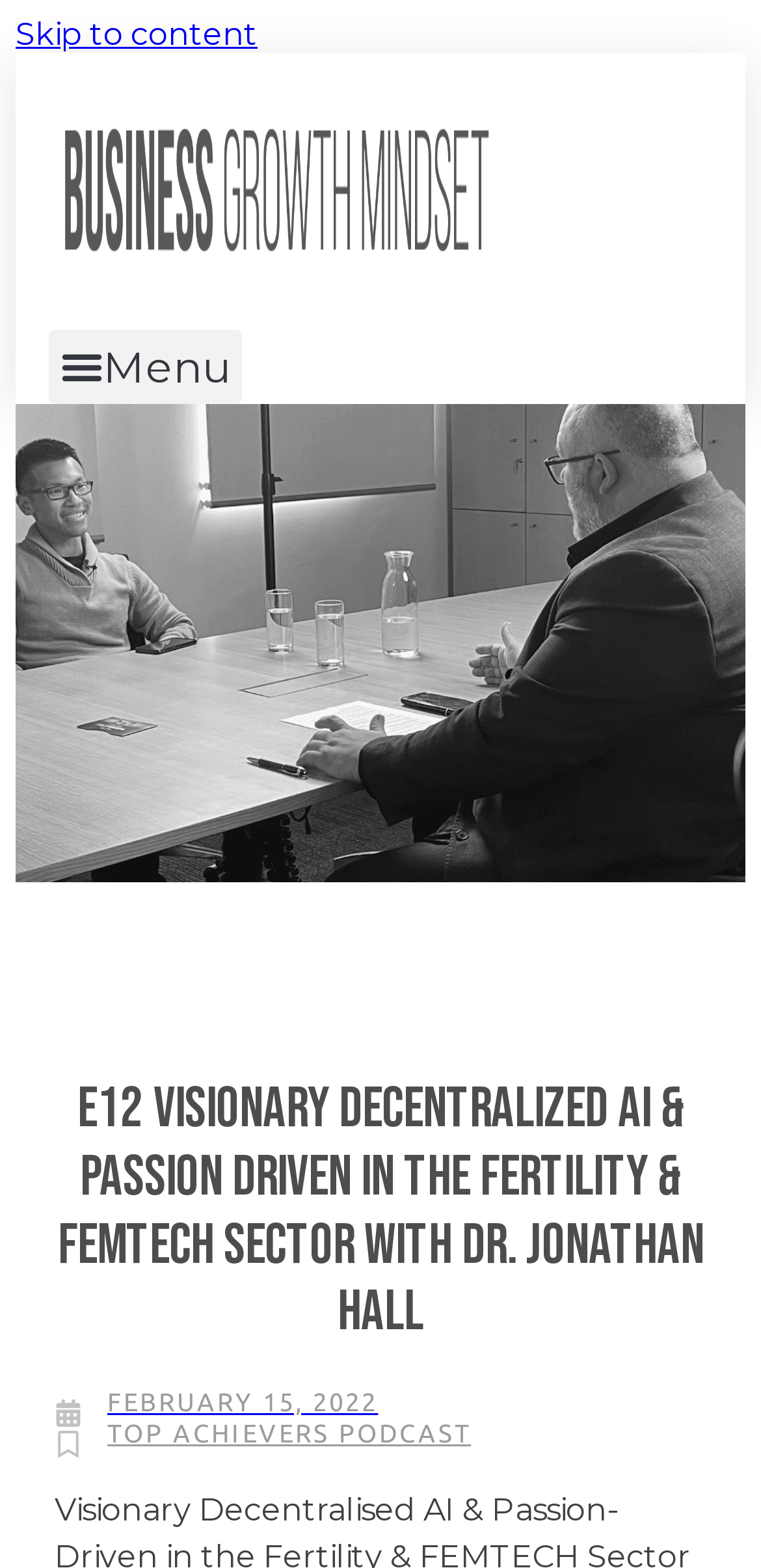What is the name of the podcast?
Carefully examine the image and provide a detailed answer to the question.

I found the name of the podcast by looking at the link element with the text 'TOP ACHIEVERS PODCAST' which is located at the bottom of the webpage.